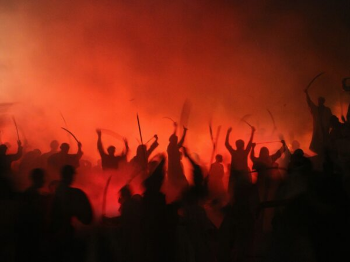What are the silhouettes of people raising?
Give a thorough and detailed response to the question.

According to the caption, the silhouettes of people in the image are raising 'long objects', which implies that these objects are being held or carried by the people, and their length is notable.